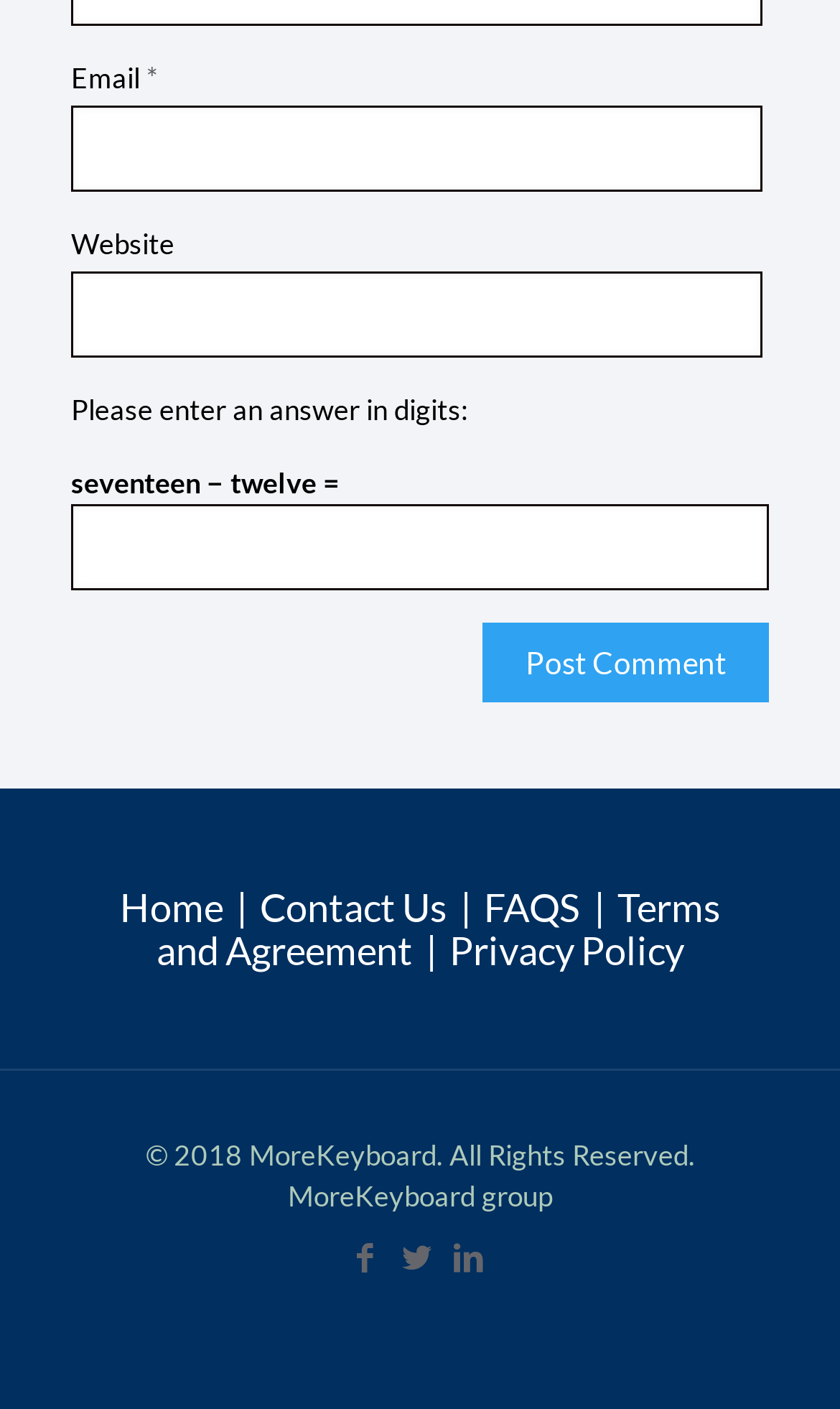What is the purpose of the button at the bottom?
Based on the image, provide a one-word or brief-phrase response.

Post Comment